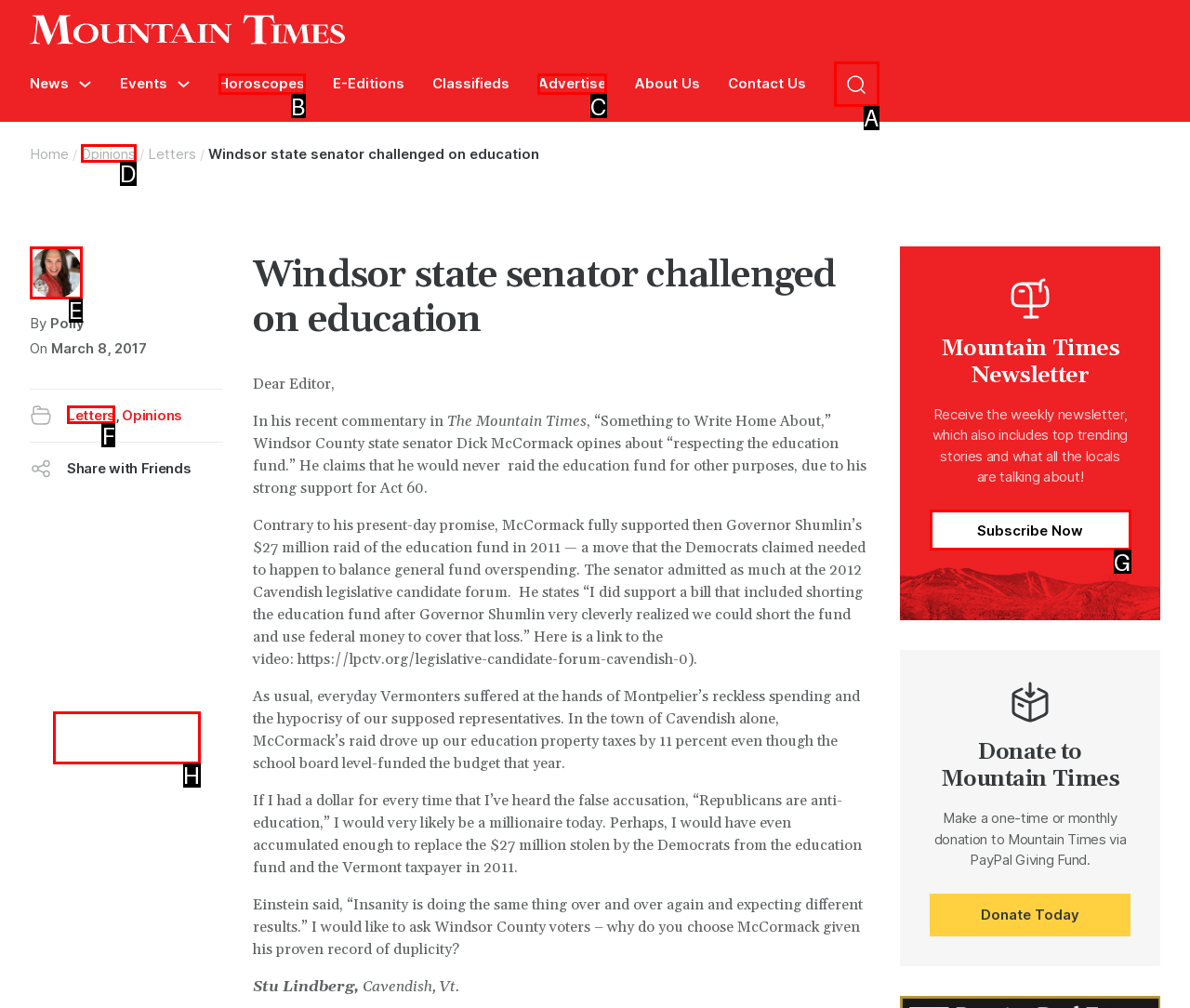Using the description: parent_node: By Polly, find the best-matching HTML element. Indicate your answer with the letter of the chosen option.

E